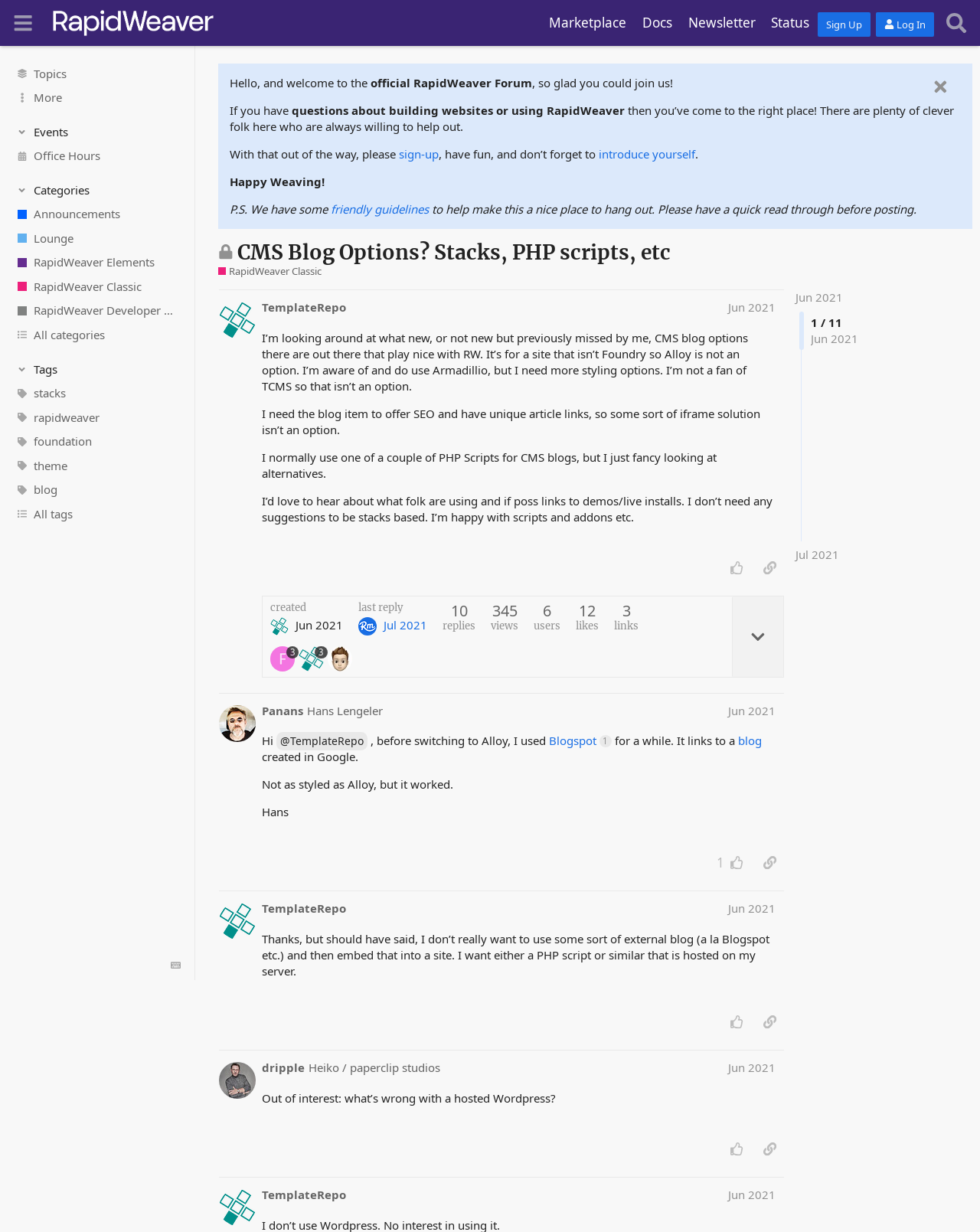Give a short answer to this question using one word or a phrase:
How many pages of replies are there?

11